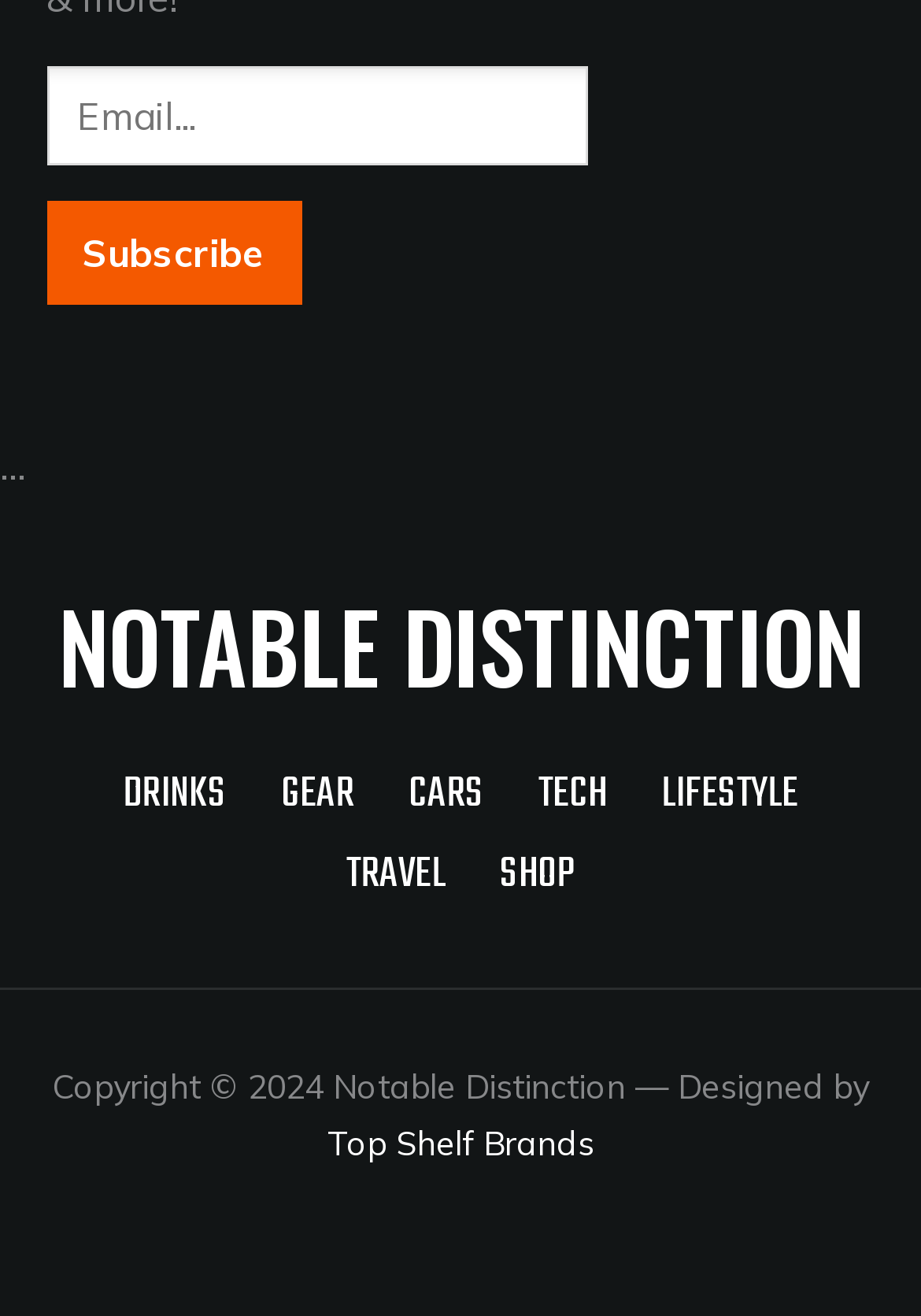Specify the bounding box coordinates of the region I need to click to perform the following instruction: "Enter email address". The coordinates must be four float numbers in the range of 0 to 1, i.e., [left, top, right, bottom].

[0.05, 0.05, 0.637, 0.125]